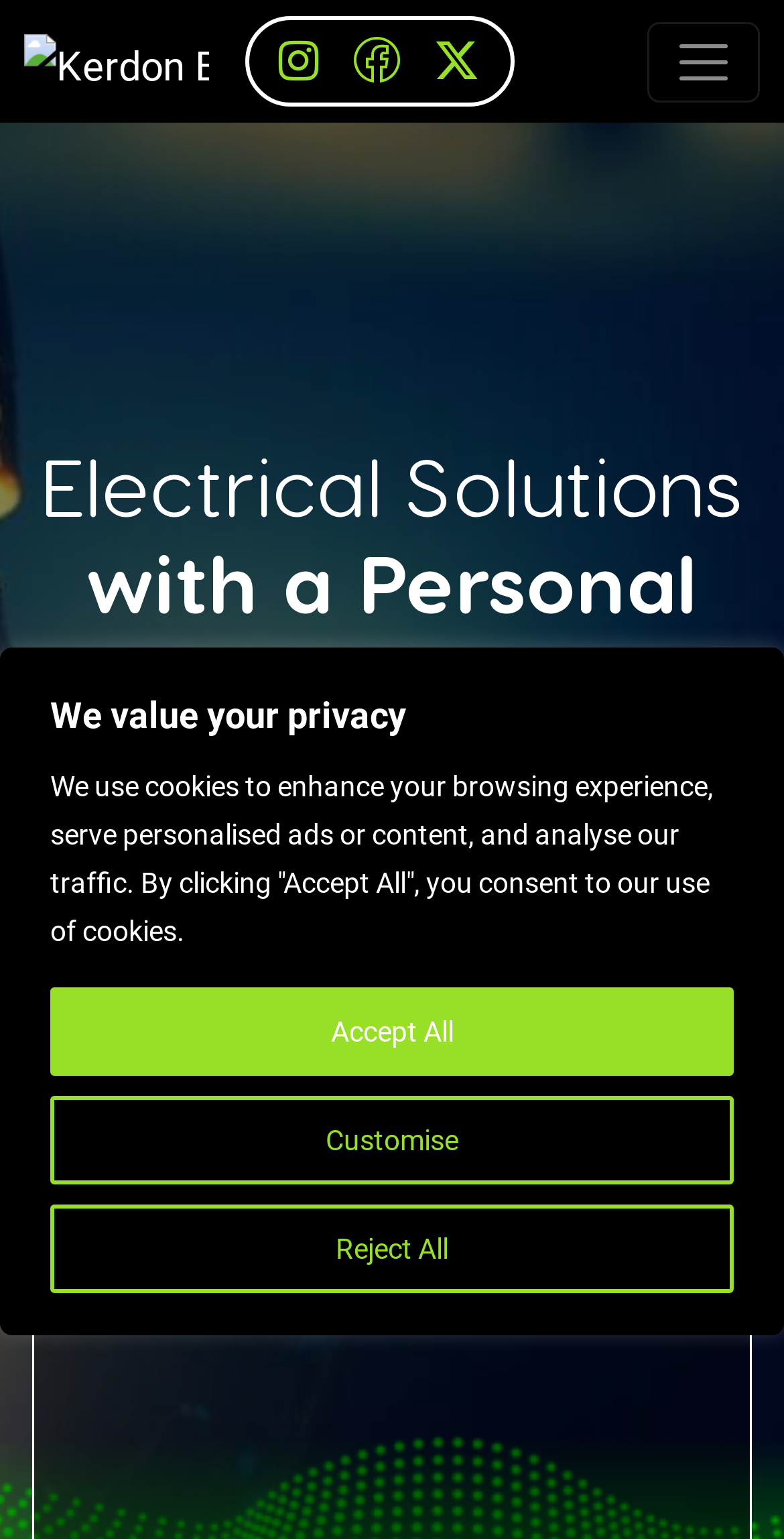Find the bounding box coordinates of the area that needs to be clicked in order to achieve the following instruction: "Get a quote". The coordinates should be specified as four float numbers between 0 and 1, i.e., [left, top, right, bottom].

[0.24, 0.508, 0.76, 0.578]